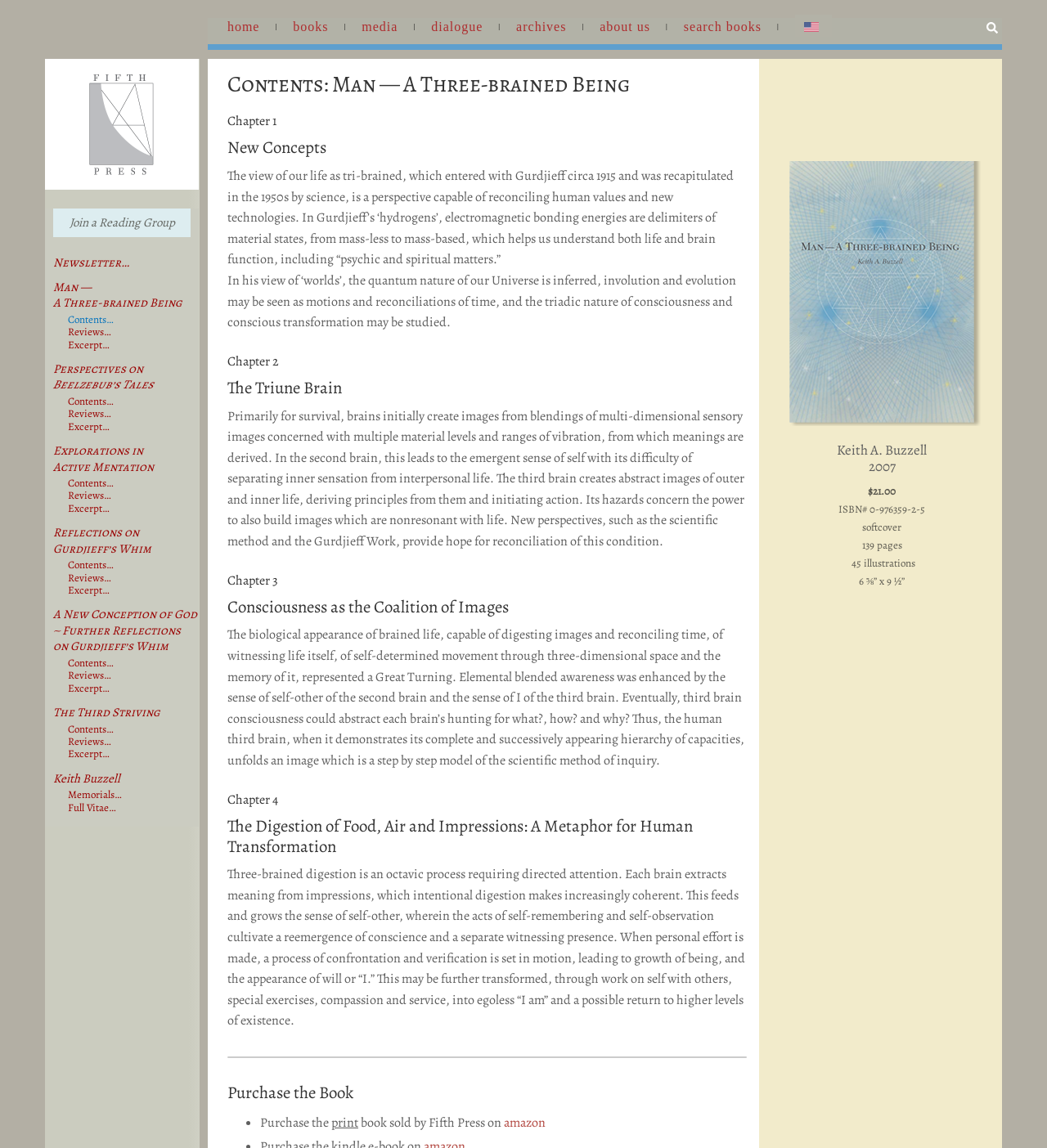Reply to the question with a single word or phrase:
What is the title of the book?

Man — A Three-brained Being